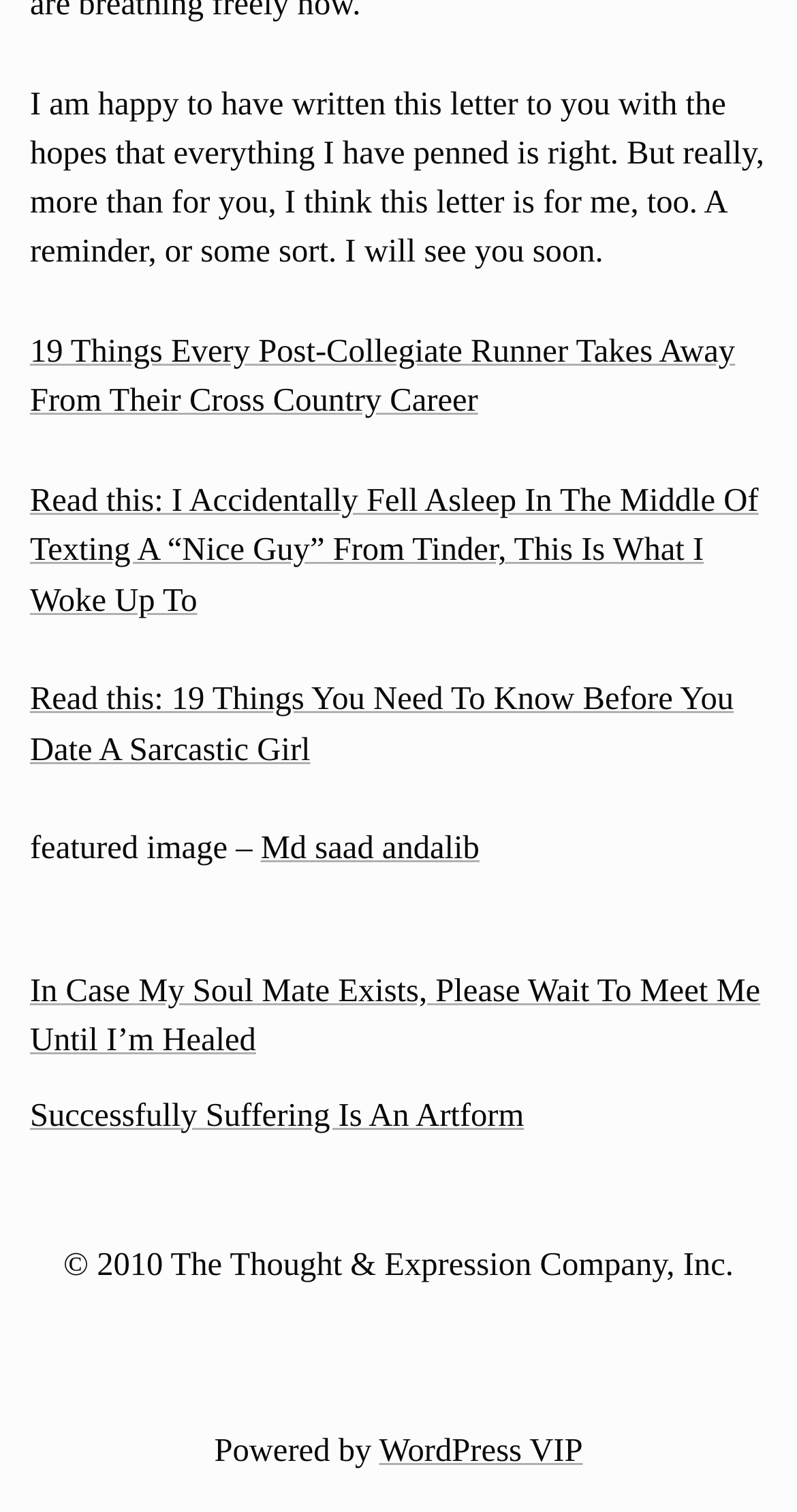Answer the question with a single word or phrase: 
What is the first sentence of the letter?

I am happy to have written this letter to you